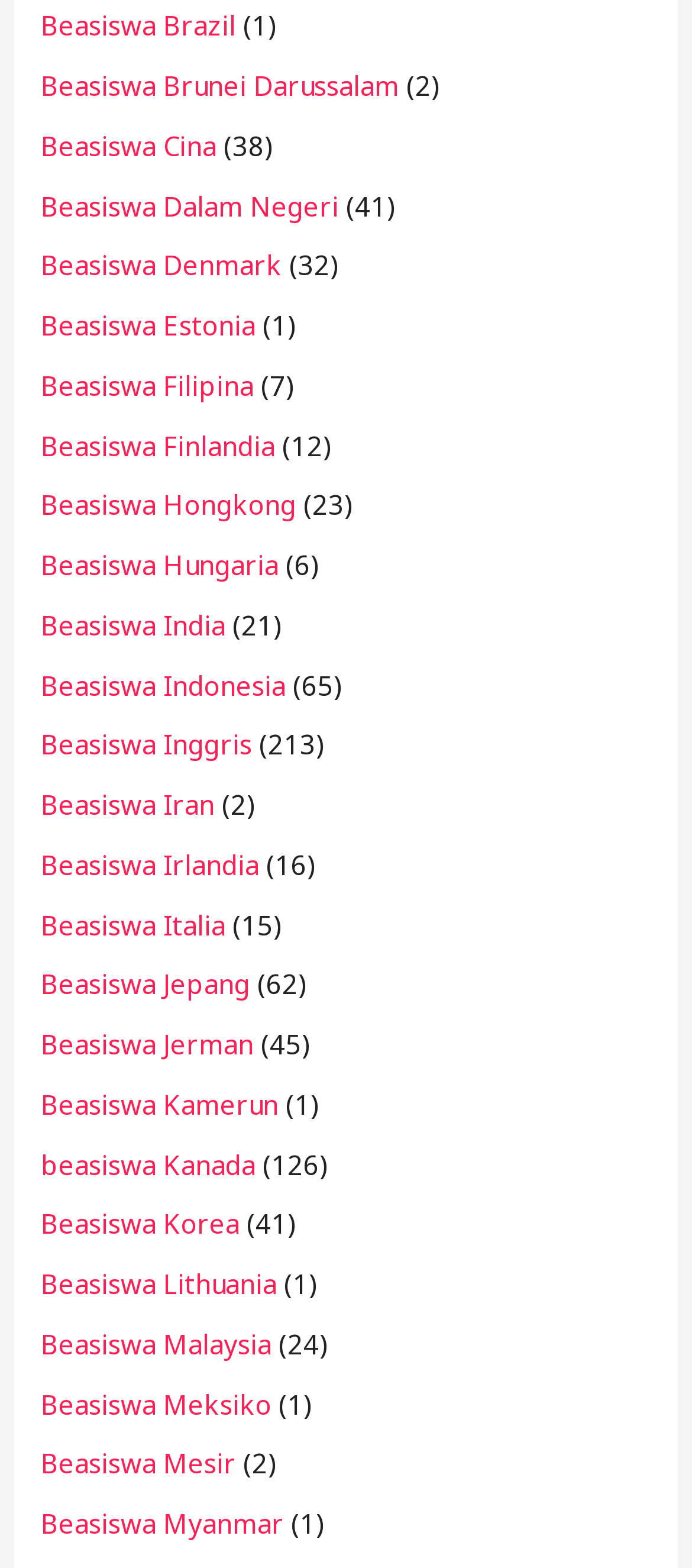Locate the bounding box coordinates of the element that needs to be clicked to carry out the instruction: "Click on Beasiswa Jepang". The coordinates should be given as four float numbers ranging from 0 to 1, i.e., [left, top, right, bottom].

[0.059, 0.616, 0.362, 0.639]